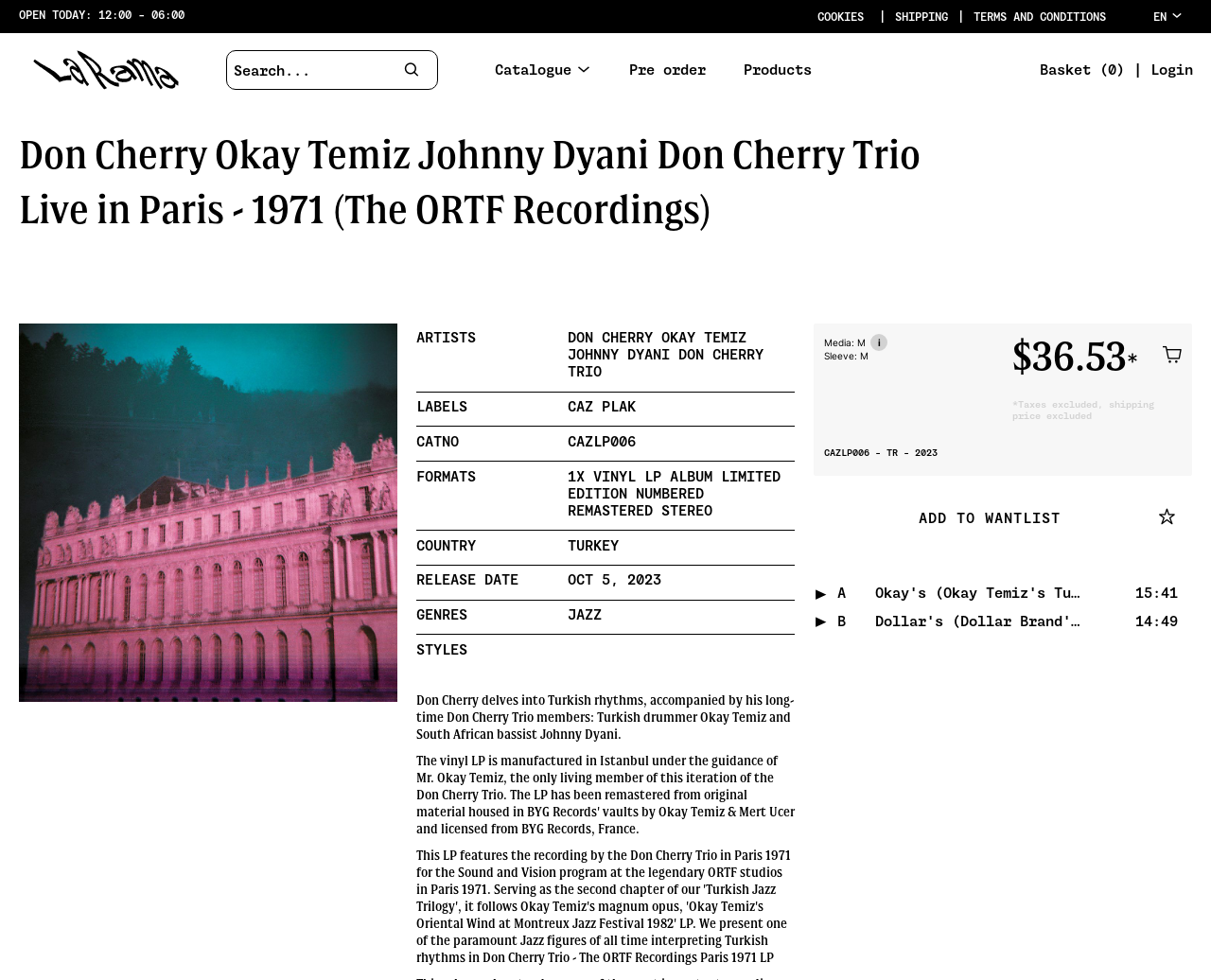Please specify the bounding box coordinates of the area that should be clicked to accomplish the following instruction: "Add the Mechagodzilla figure to cart". The coordinates should consist of four float numbers between 0 and 1, i.e., [left, top, right, bottom].

None